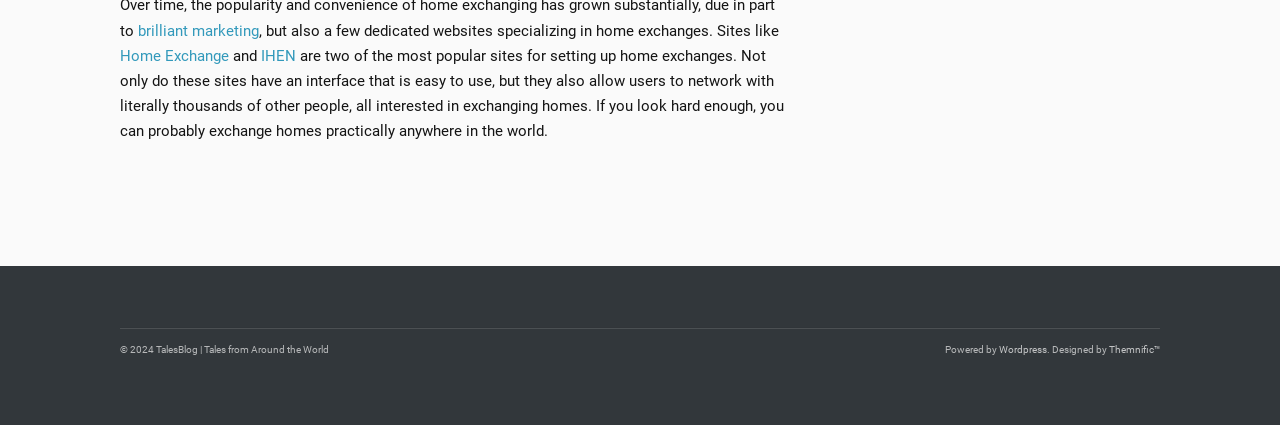Respond with a single word or short phrase to the following question: 
What is the name of the platform that powers the website?

Wordpress